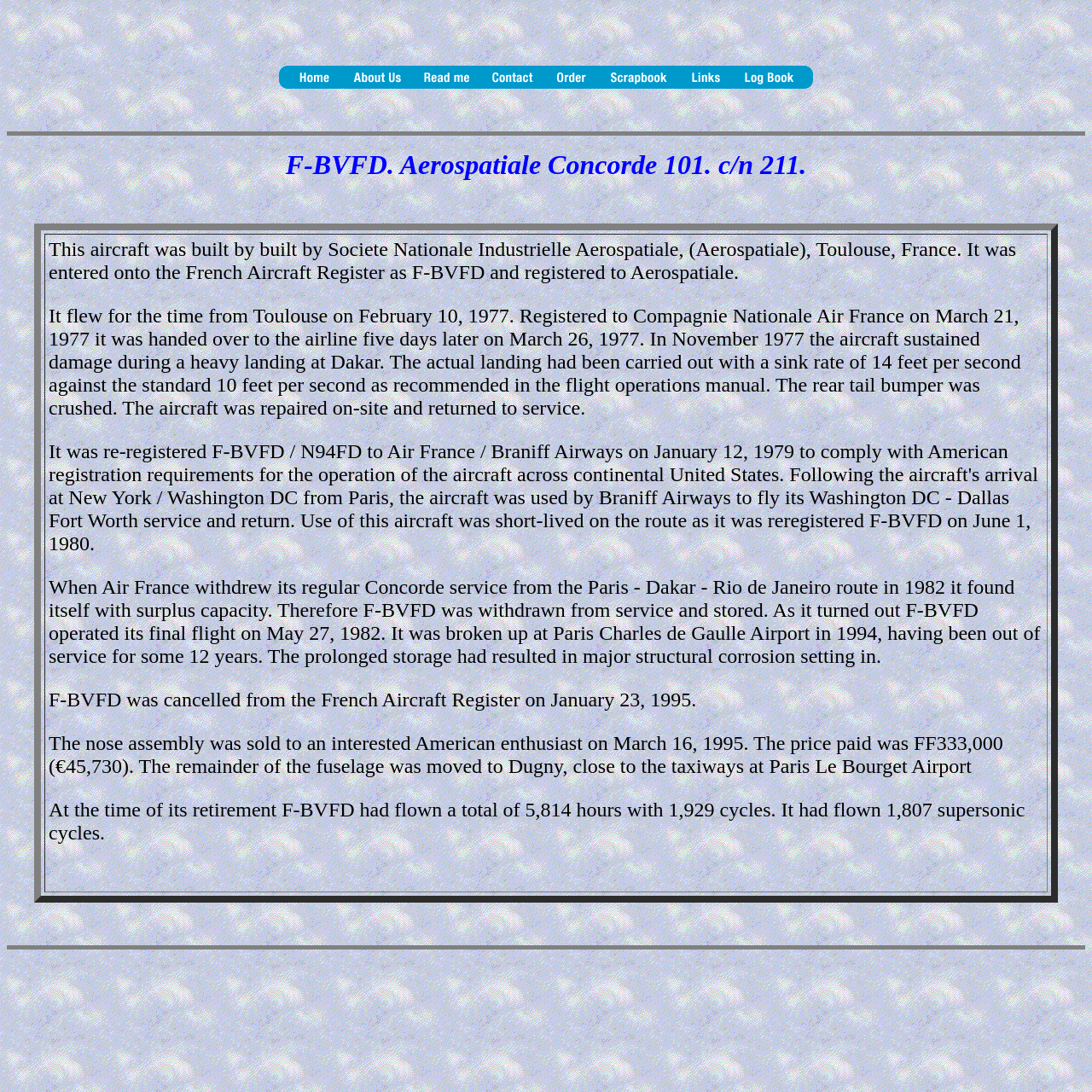Use the information in the screenshot to answer the question comprehensively: What is the registration number of the Concorde?

The registration number of the Concorde can be found in the text 'F-BVFD. Aerospatiale Concorde 101. c/n 211.' which is located in a StaticText element with bounding box coordinates [0.262, 0.137, 0.738, 0.165].